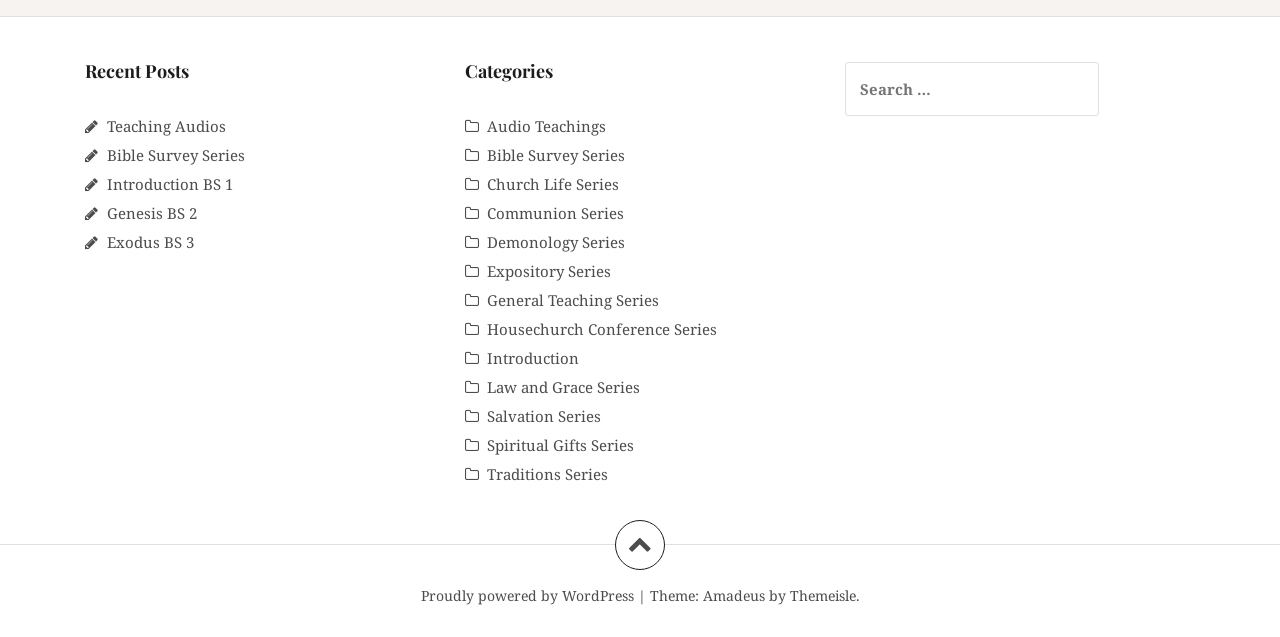Identify the bounding box coordinates for the UI element mentioned here: "Law and Grace Series". Provide the coordinates as four float values between 0 and 1, i.e., [left, top, right, bottom].

[0.38, 0.591, 0.5, 0.623]